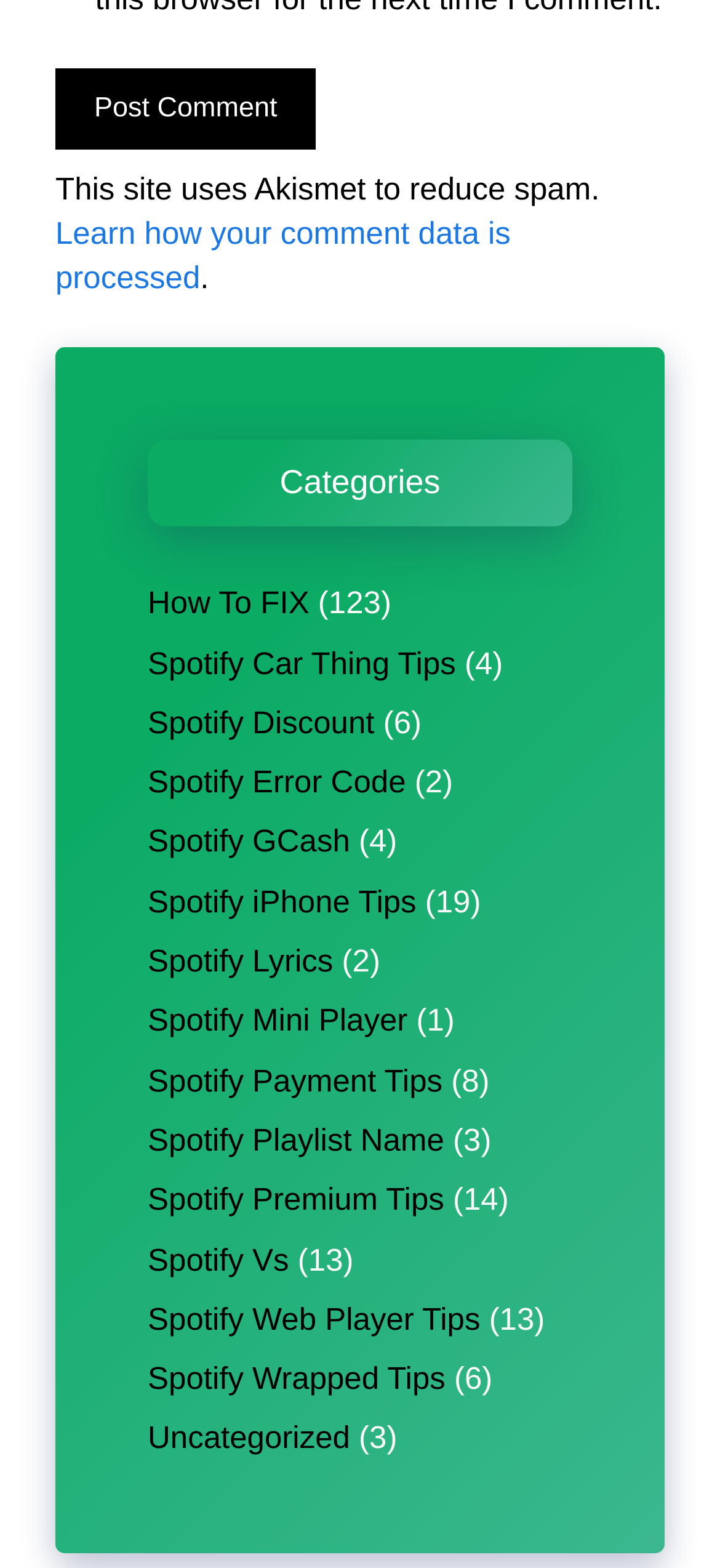Locate the bounding box coordinates of the element's region that should be clicked to carry out the following instruction: "Explore 'Uncategorized' category". The coordinates need to be four float numbers between 0 and 1, i.e., [left, top, right, bottom].

[0.205, 0.906, 0.486, 0.929]